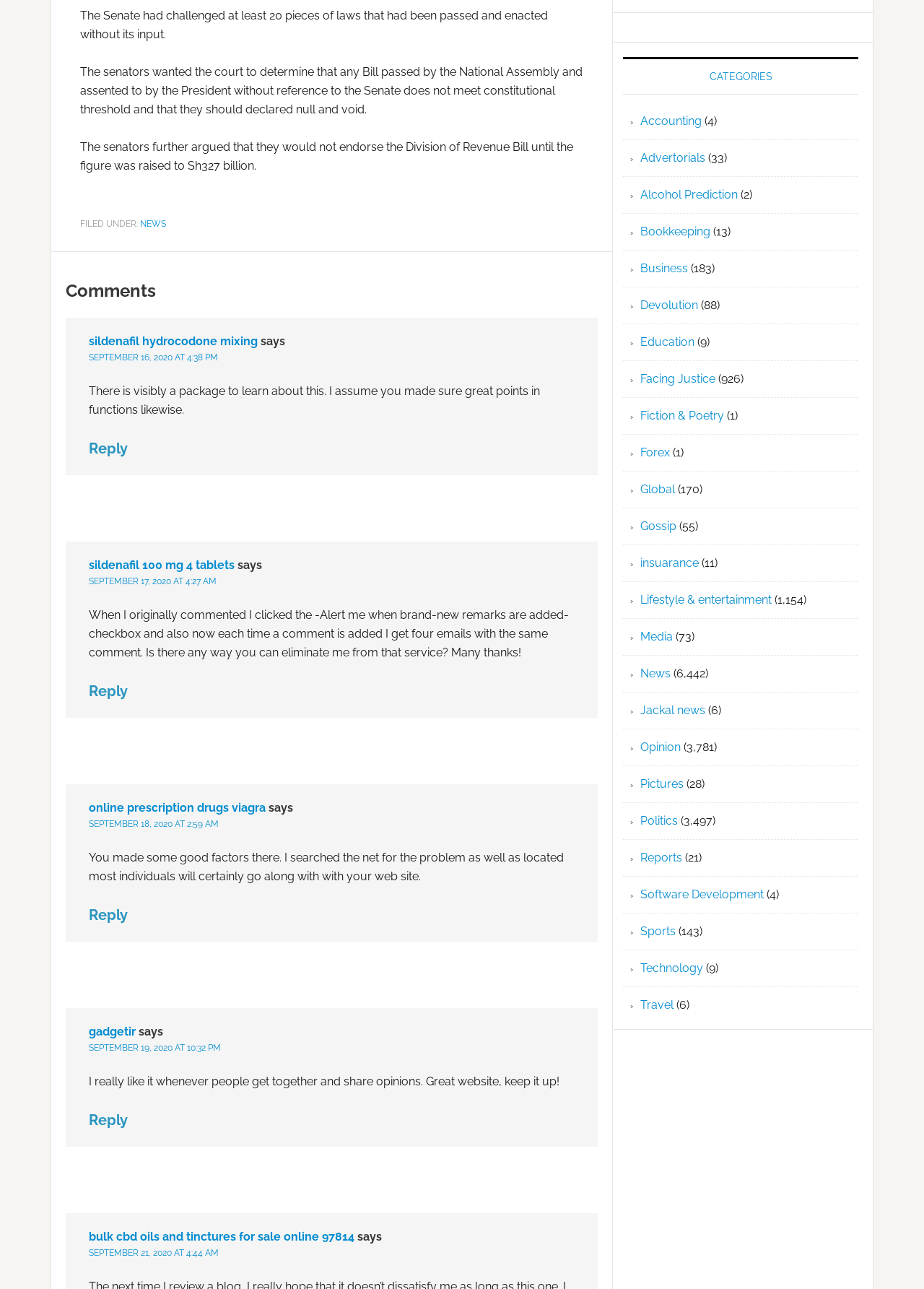Using the element description online prescription drugs viagra, predict the bounding box coordinates for the UI element. Provide the coordinates in (top-left x, top-left y, bottom-right x, bottom-right y) format with values ranging from 0 to 1.

[0.096, 0.621, 0.288, 0.632]